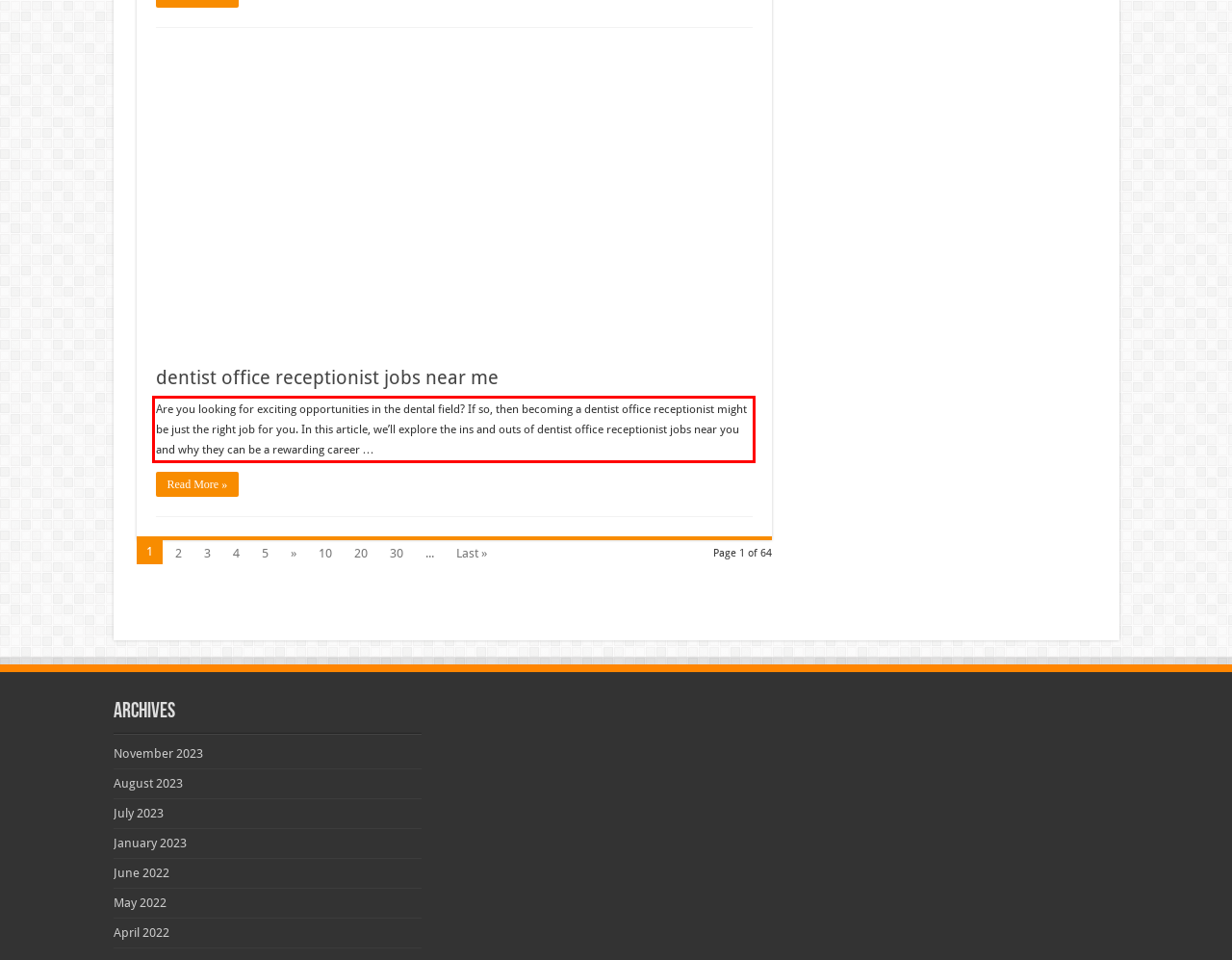Given a webpage screenshot, locate the red bounding box and extract the text content found inside it.

Are you looking for exciting opportunities in the dental field? If so, then becoming a dentist office receptionist might be just the right job for you. In this article, we’ll explore the ins and outs of dentist office receptionist jobs near you and why they can be a rewarding career …